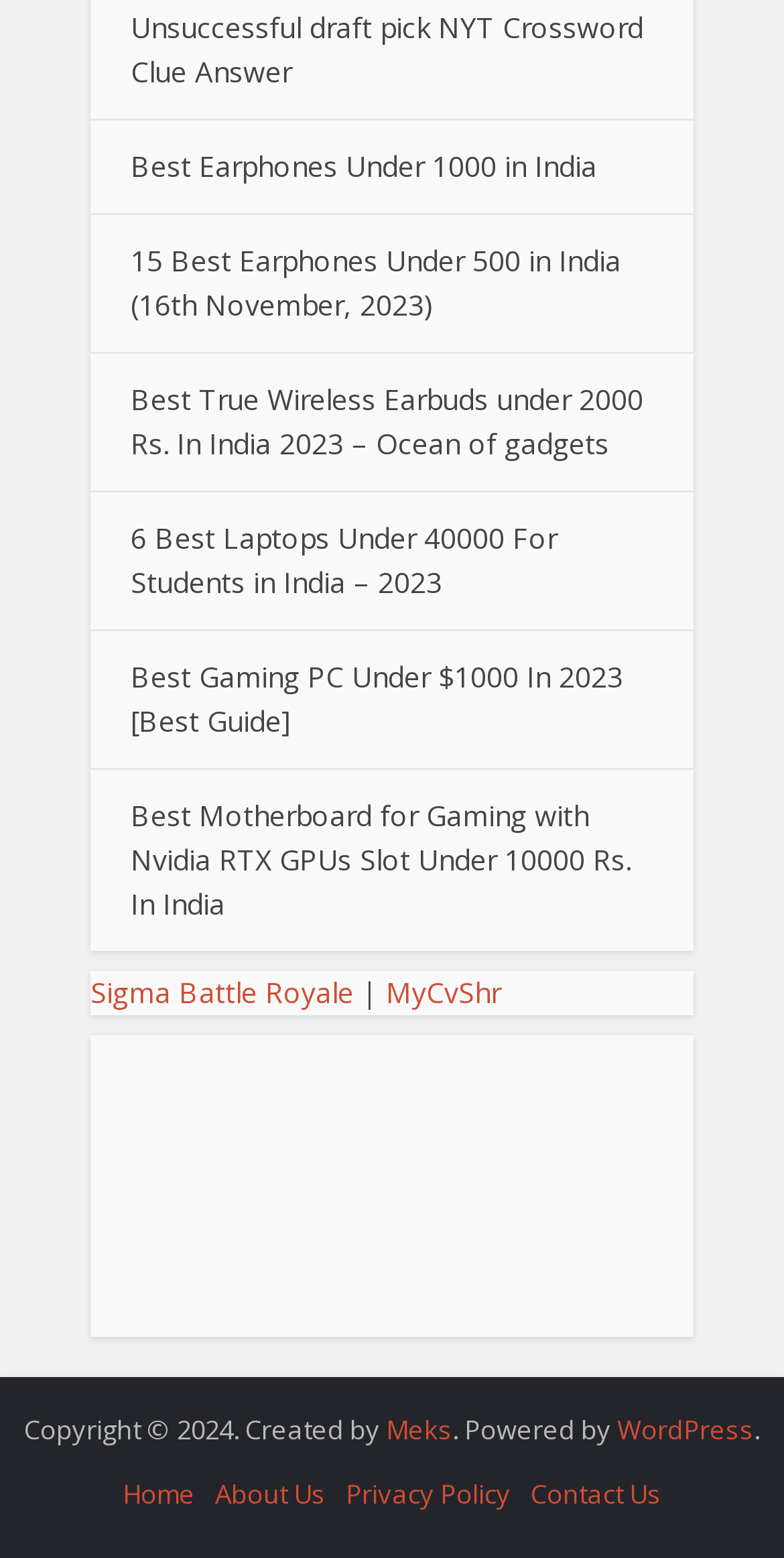Examine the image carefully and respond to the question with a detailed answer: 
How many navigation links are there at the bottom of the webpage?

I counted the number of link elements at the bottom of the webpage, which are 'Home', 'About Us', 'Privacy Policy', and 'Contact Us', totaling 4 navigation links.